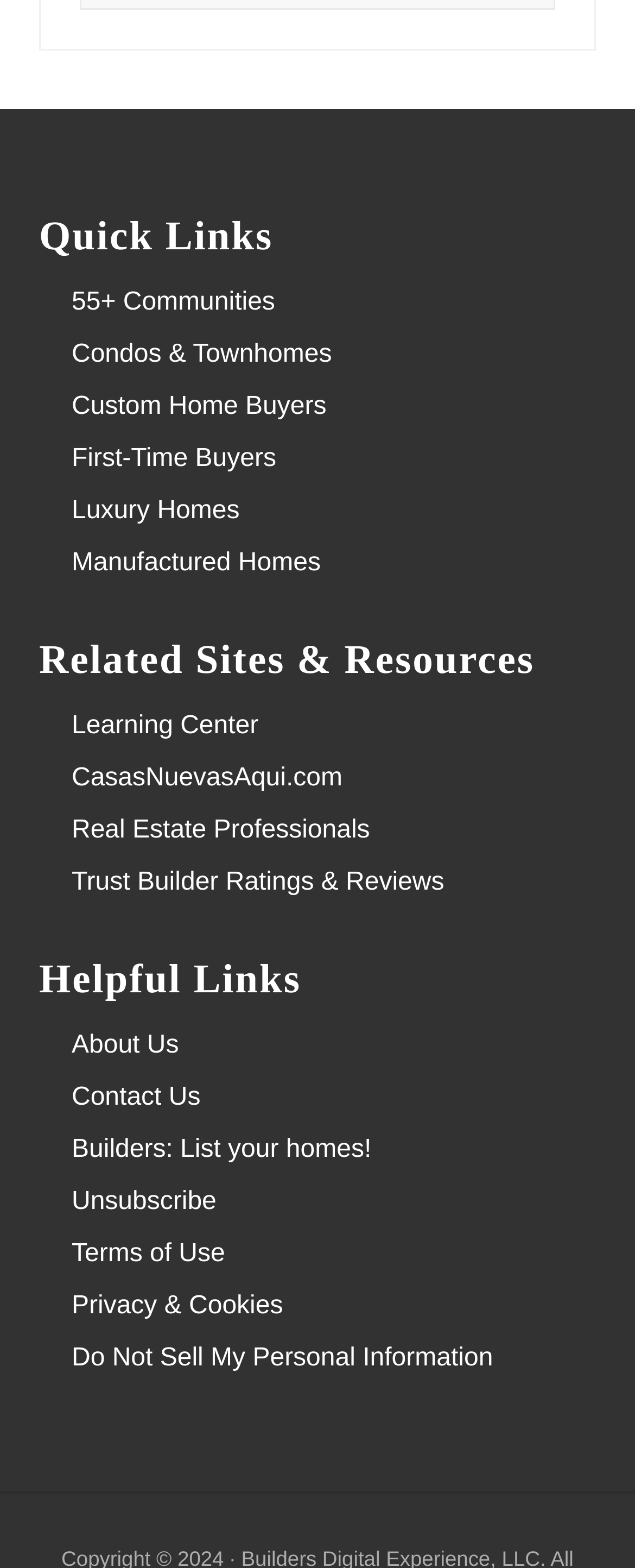Give a succinct answer to this question in a single word or phrase: 
What are the categories of home buyers?

55+, Condos, Custom, First-Time, Luxury, Manufactured